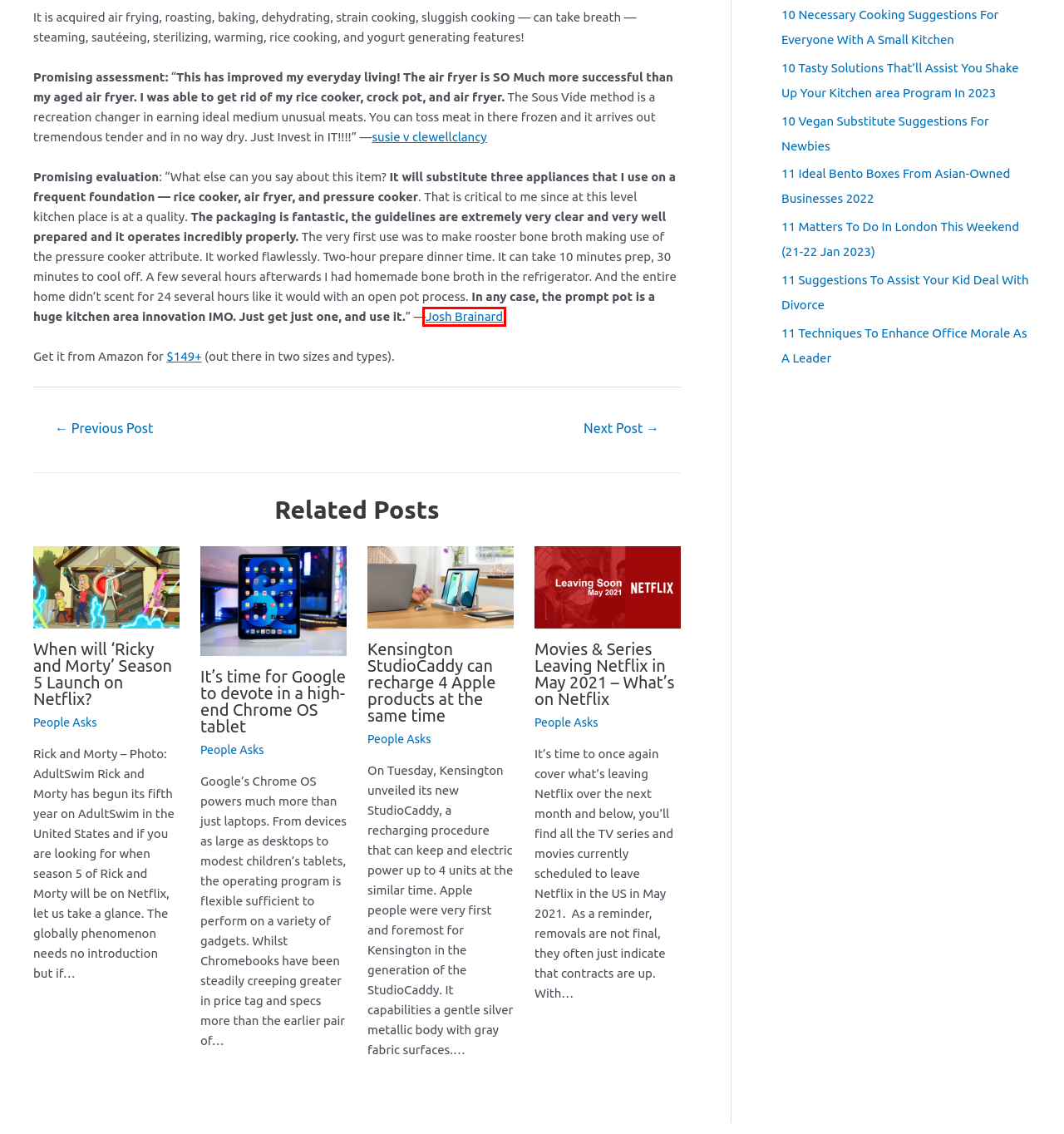Given a screenshot of a webpage with a red bounding box around an element, choose the most appropriate webpage description for the new page displayed after clicking the element within the bounding box. Here are the candidates:
A. 10 Necessary Cooking Suggestions For Everyone With A Small Kitchen - Cayuga Media
B. 11 Ideal Bento Boxes From Asian-Owned Businesses 2022 - Cayuga Media
C. 10 Tasty Solutions That'll Assist You Shake Up Your Kitchen area Program In 2023 - Cayuga Media
D. 11 Matters To Do In London This Weekend (21-22 Jan 2023) - Cayuga Media
E. When will ‘Ricky and Morty’ Season 5 Launch on Netflix? - Cayuga Media
F. 15 Most Memorable Travel Experiences Around The World - Cayuga Media
G. It’s time for Google to devote in a high-end Chrome OS tablet - Cayuga Media
H. Amazon.com

H